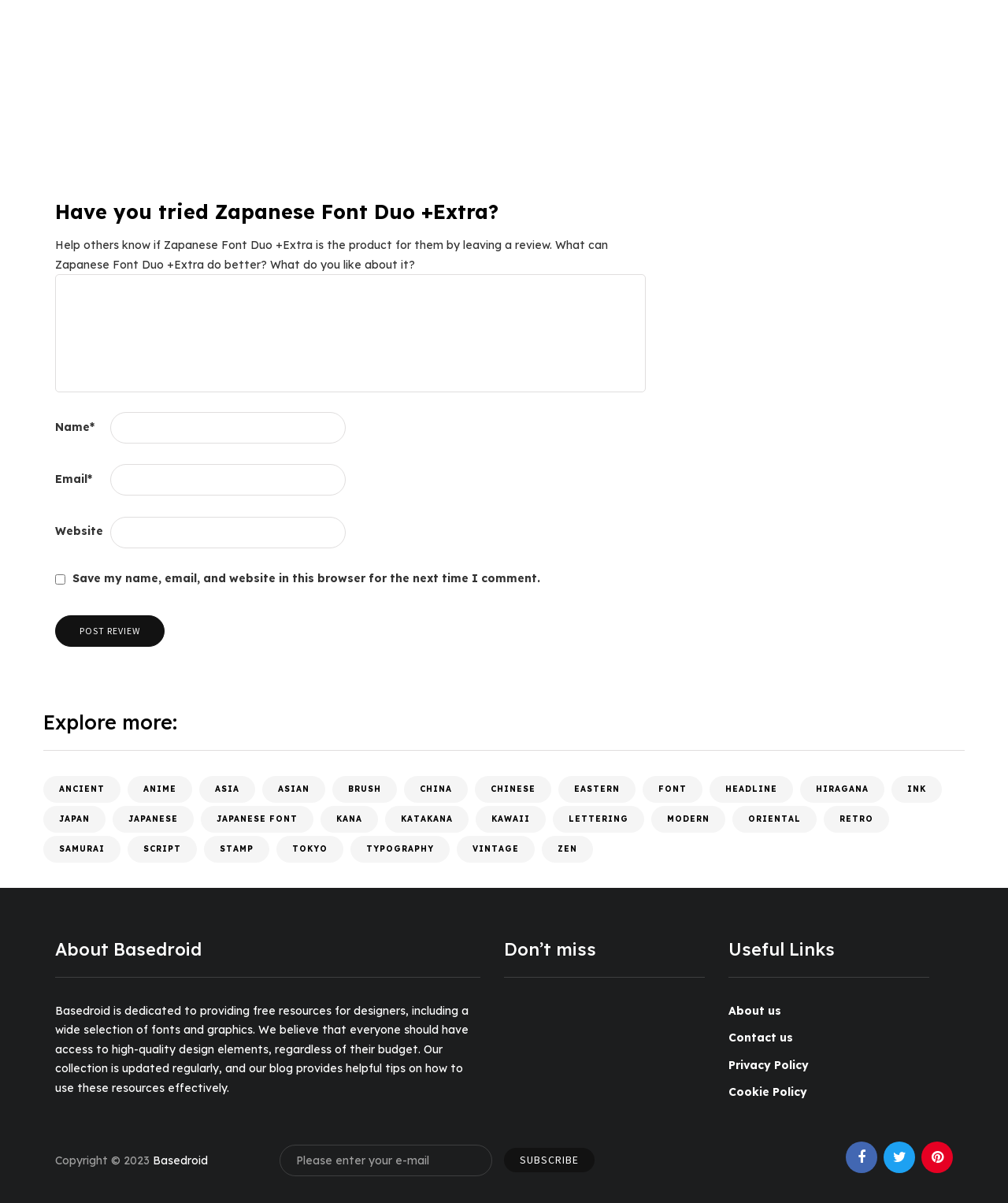Can you find the bounding box coordinates for the element to click on to achieve the instruction: "Click to view the Cheerful Valentine Font"?

[0.5, 0.897, 0.663, 0.913]